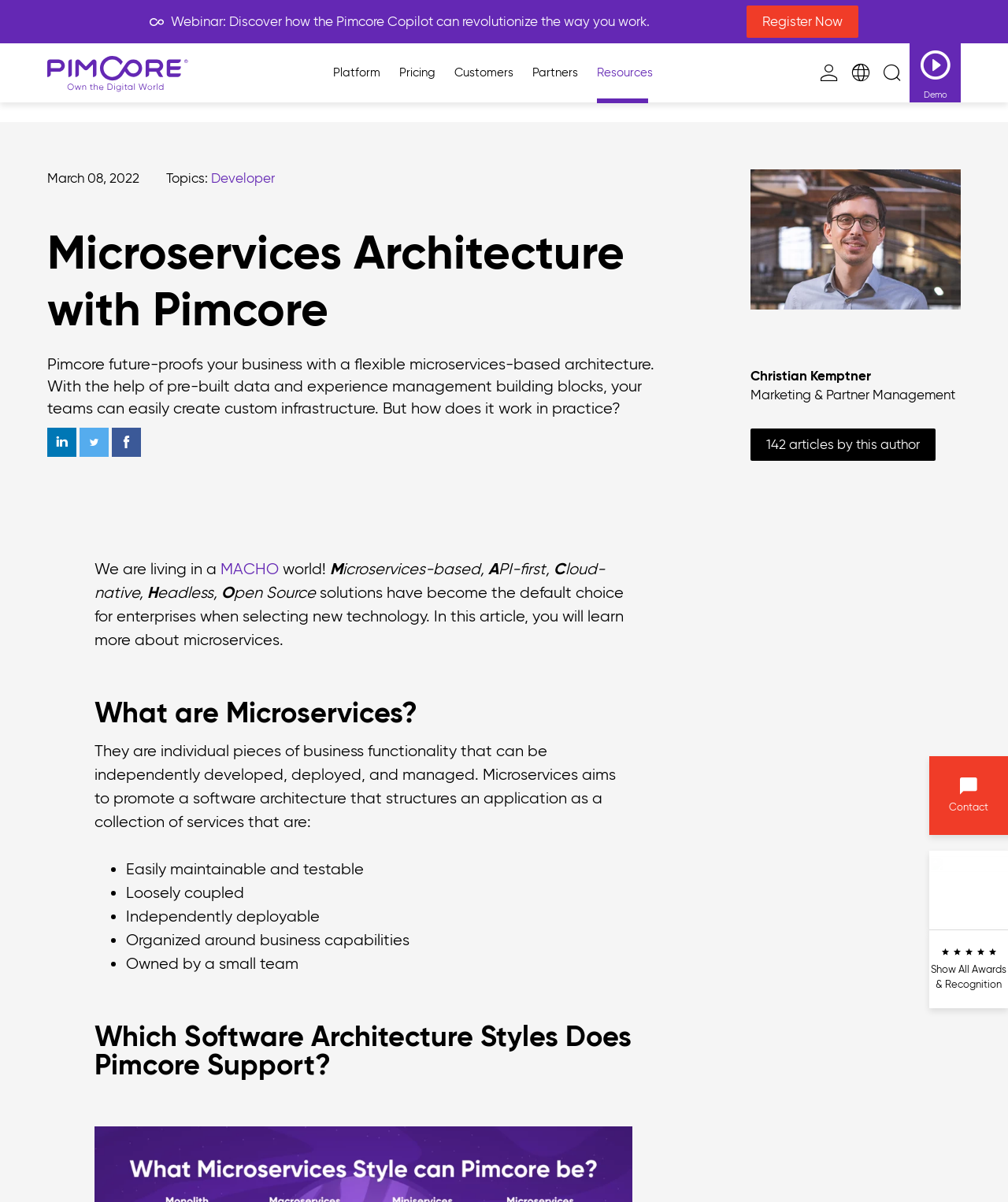Answer the following query with a single word or phrase:
What is the name of the author of the article?

Christian Kemptner